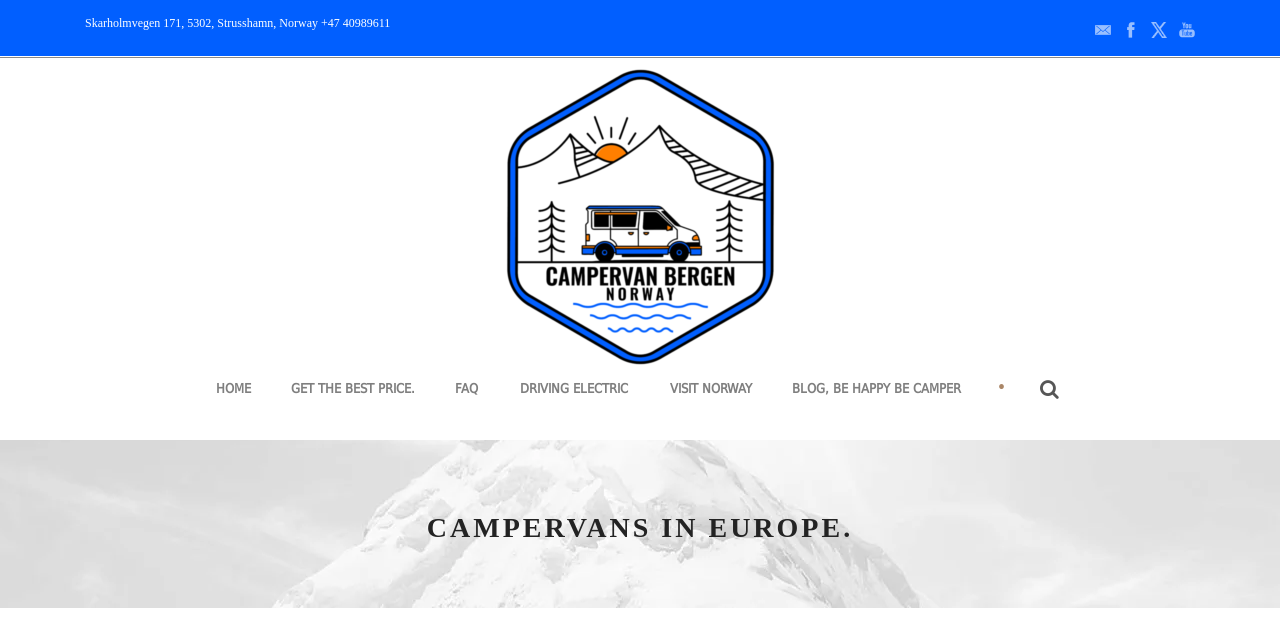Using the description "Blog, Be happy be camper", locate and provide the bounding box of the UI element.

[0.603, 0.587, 0.768, 0.683]